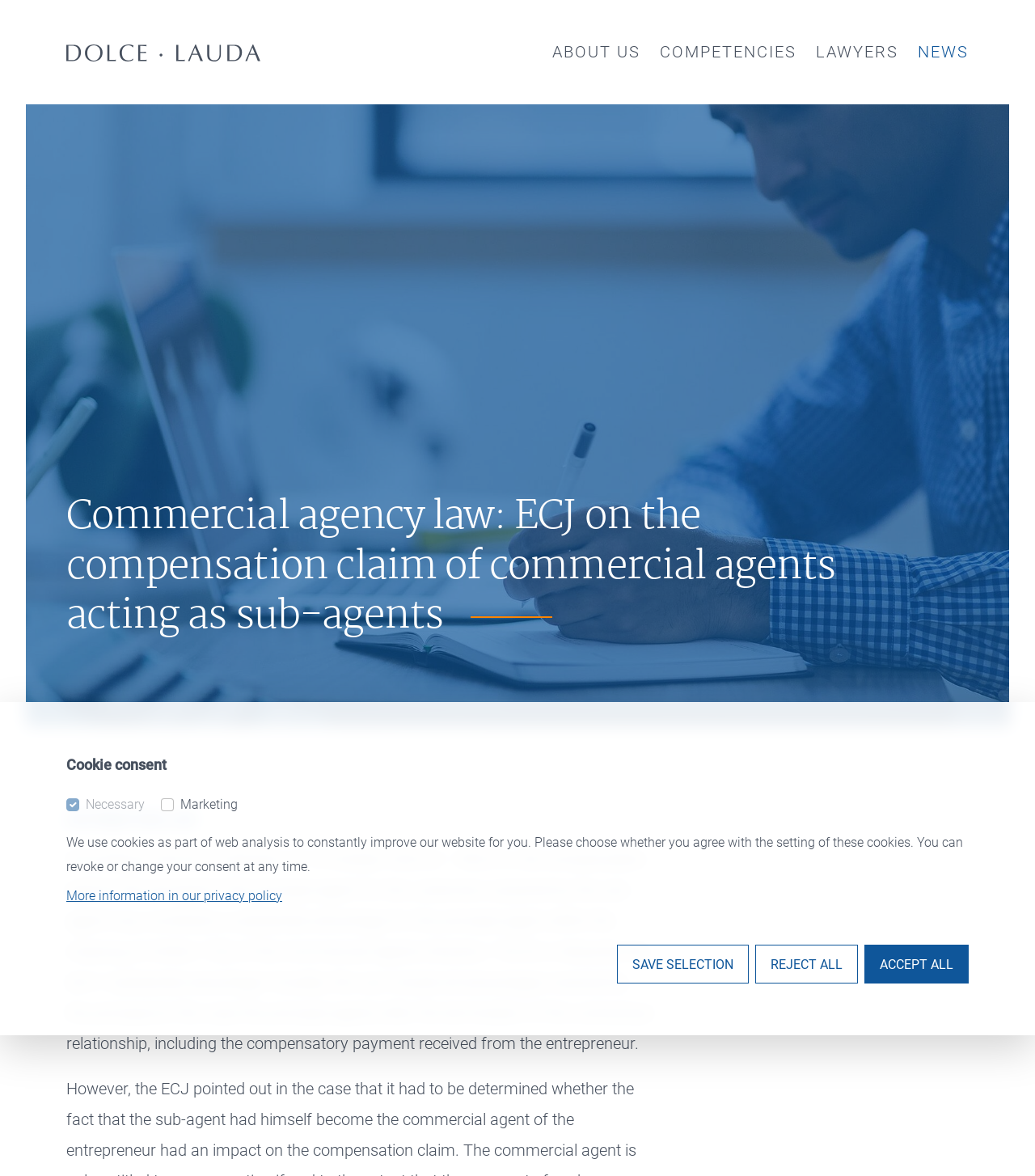Find and indicate the bounding box coordinates of the region you should select to follow the given instruction: "Navigate to the ABOUT US page".

[0.534, 0.03, 0.619, 0.058]